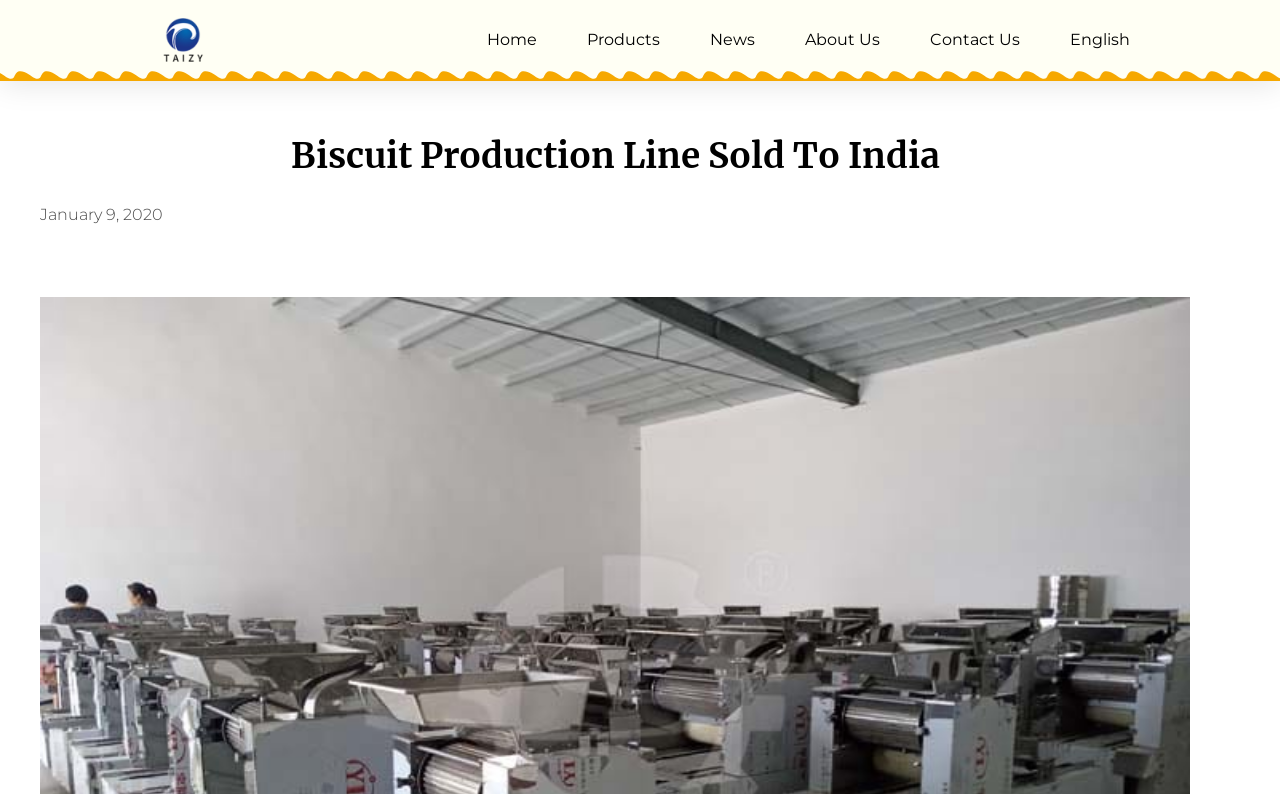Locate the bounding box of the UI element described in the following text: "Contact Us".

[0.726, 0.021, 0.796, 0.079]